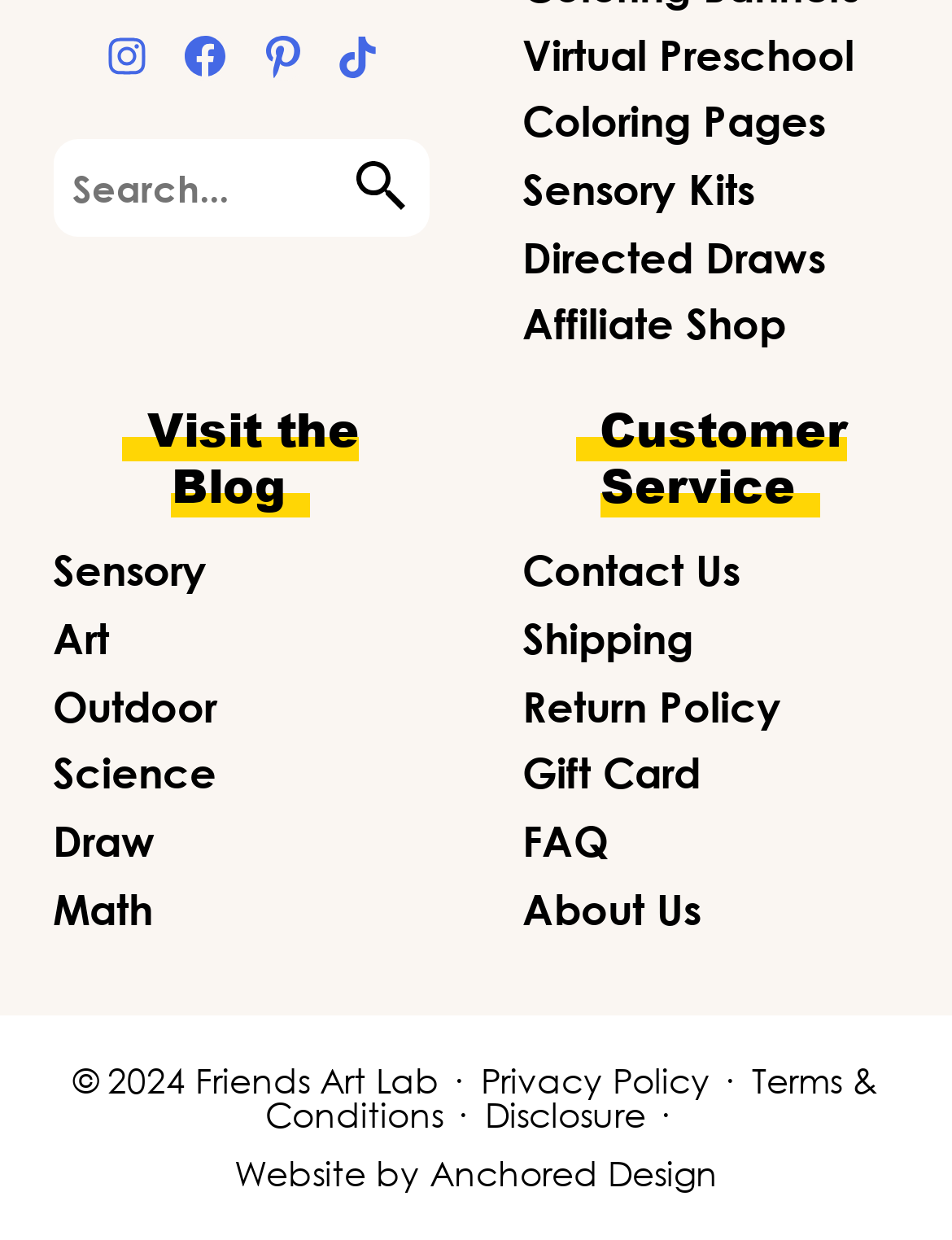Please identify the bounding box coordinates of the area that needs to be clicked to follow this instruction: "Search for something".

[0.056, 0.112, 0.451, 0.192]